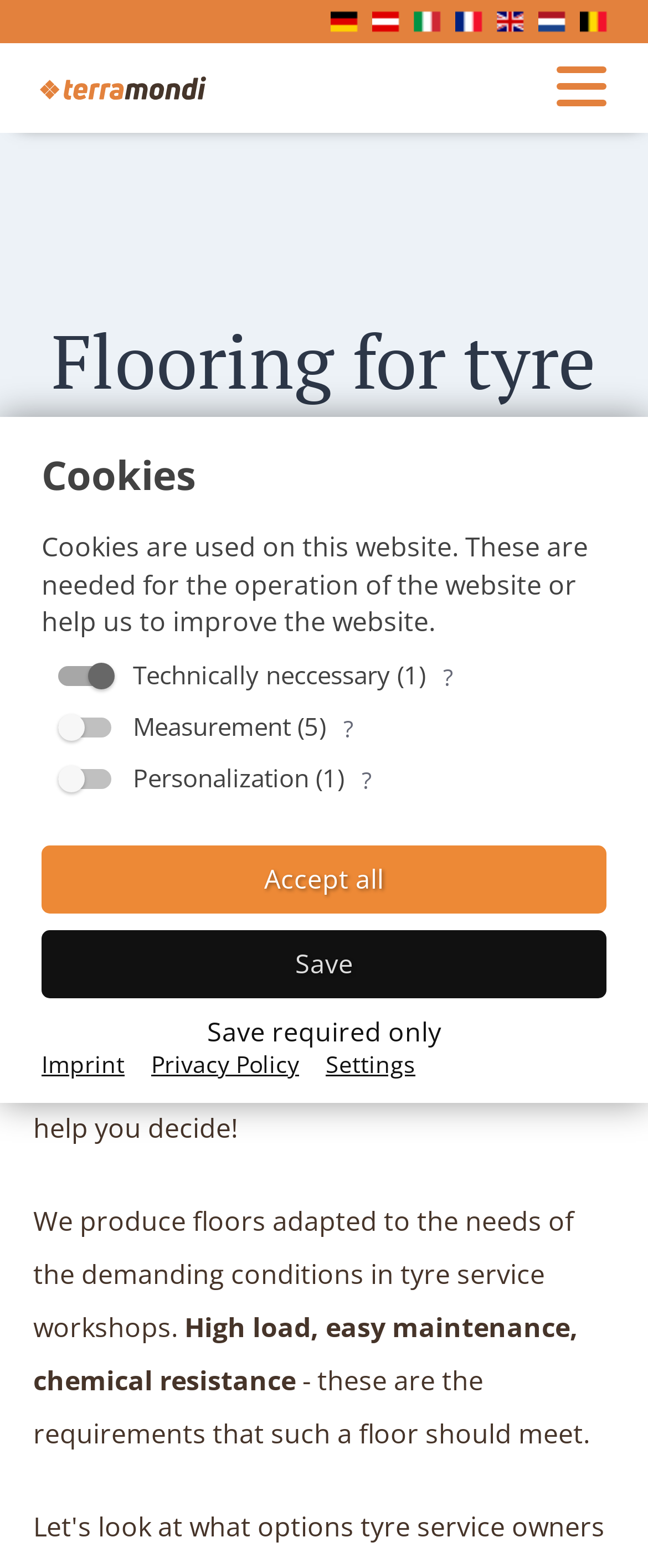Please identify the bounding box coordinates of the region to click in order to complete the given instruction: "click the terramondi link". The coordinates should be four float numbers between 0 and 1, i.e., [left, top, right, bottom].

[0.062, 0.038, 0.318, 0.074]